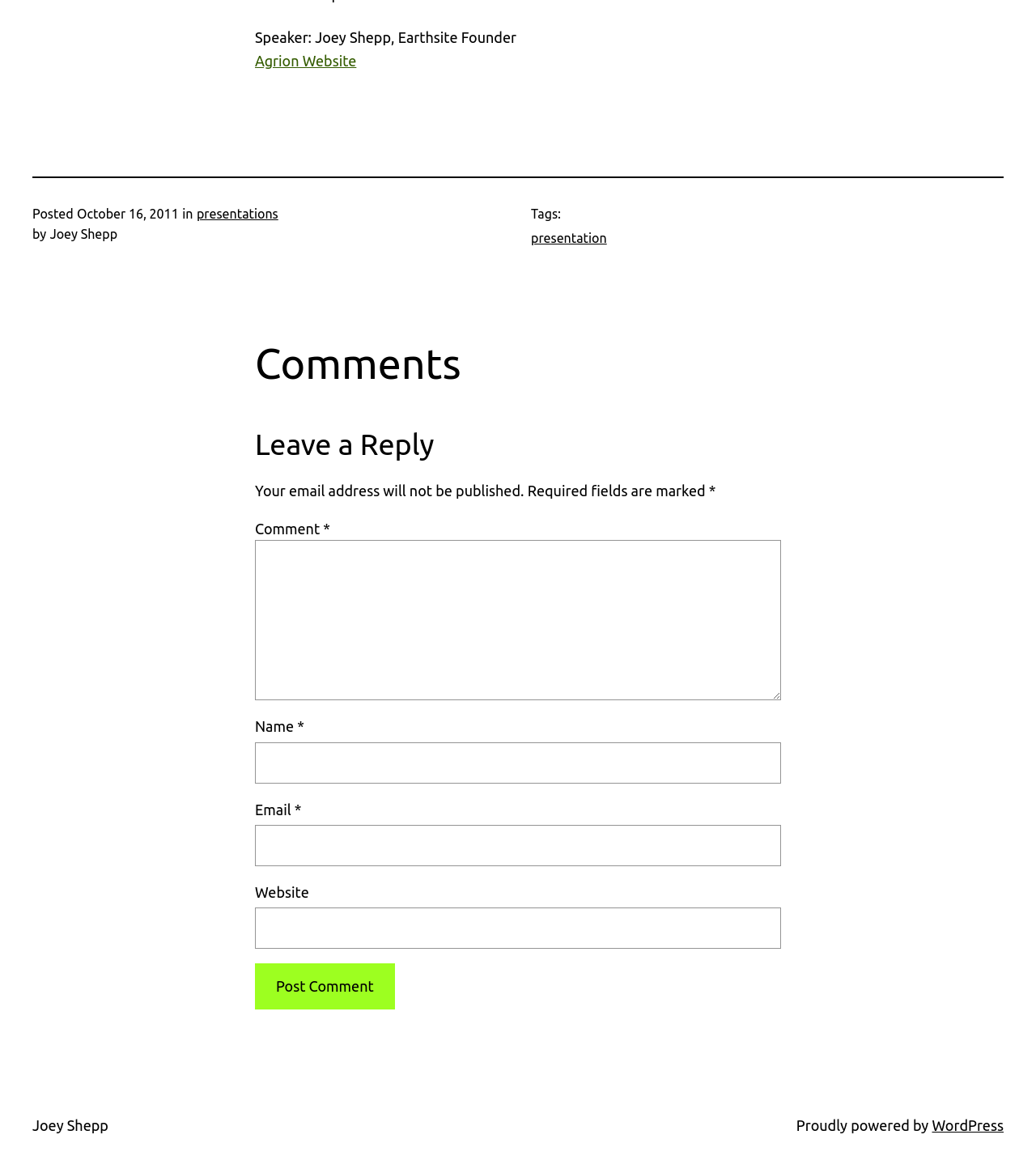What is the category of the presentation?
Refer to the image and provide a detailed answer to the question.

The category is mentioned in the text 'in presentations' which is located below the speaker's name.